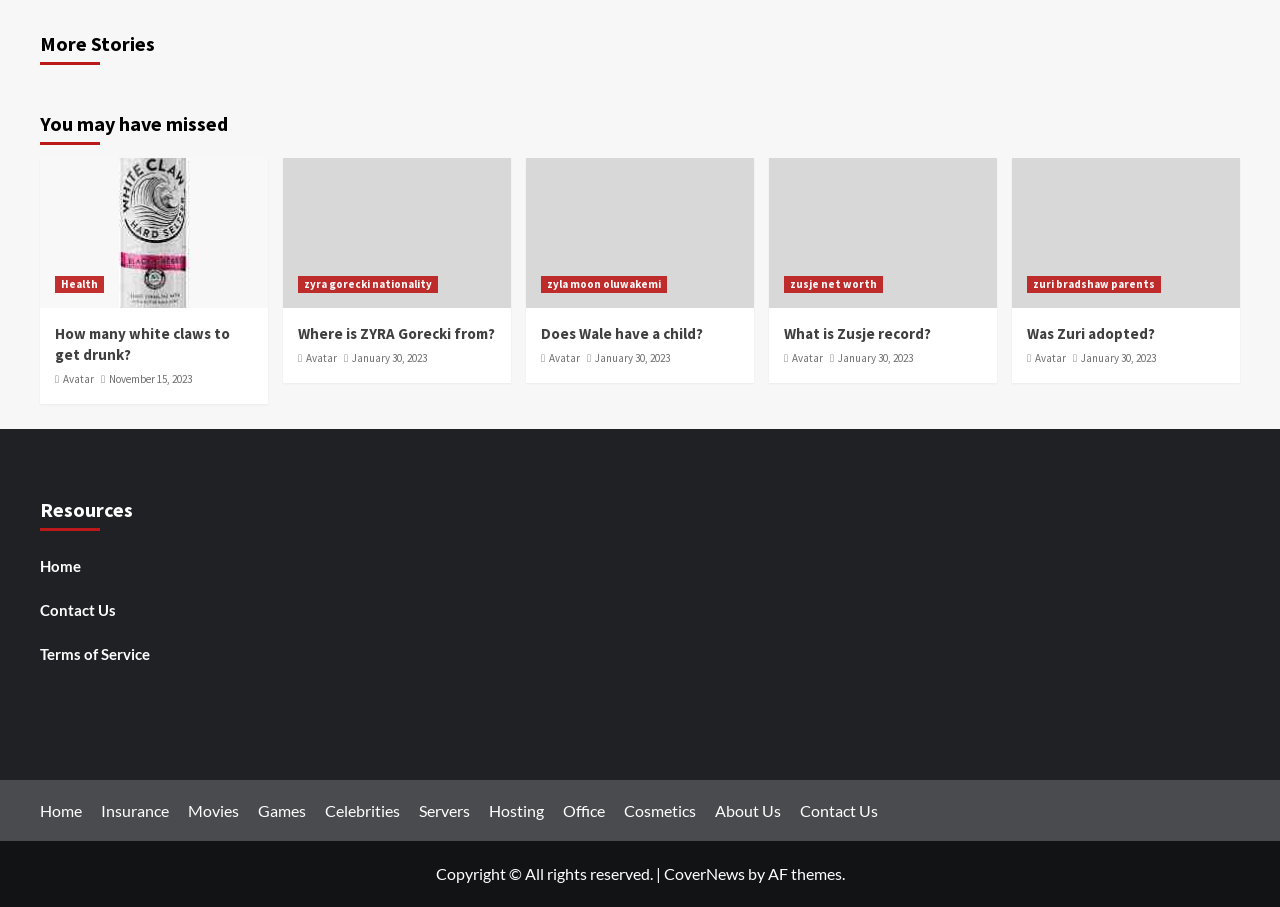Respond to the question with just a single word or phrase: 
What is the copyright information at the bottom of the webpage?

All rights reserved